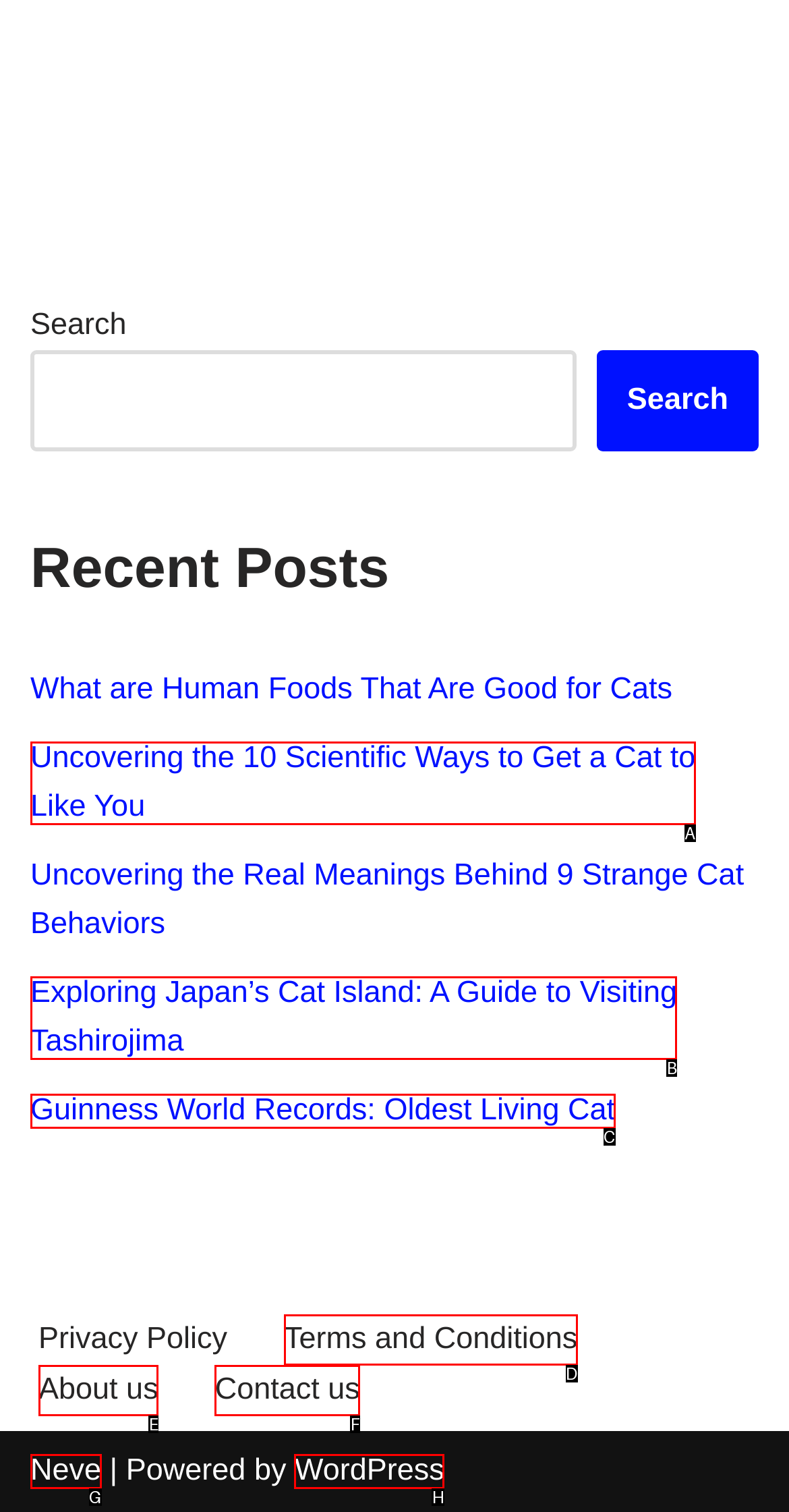Choose the option that aligns with the description: Terms and Conditions
Respond with the letter of the chosen option directly.

D